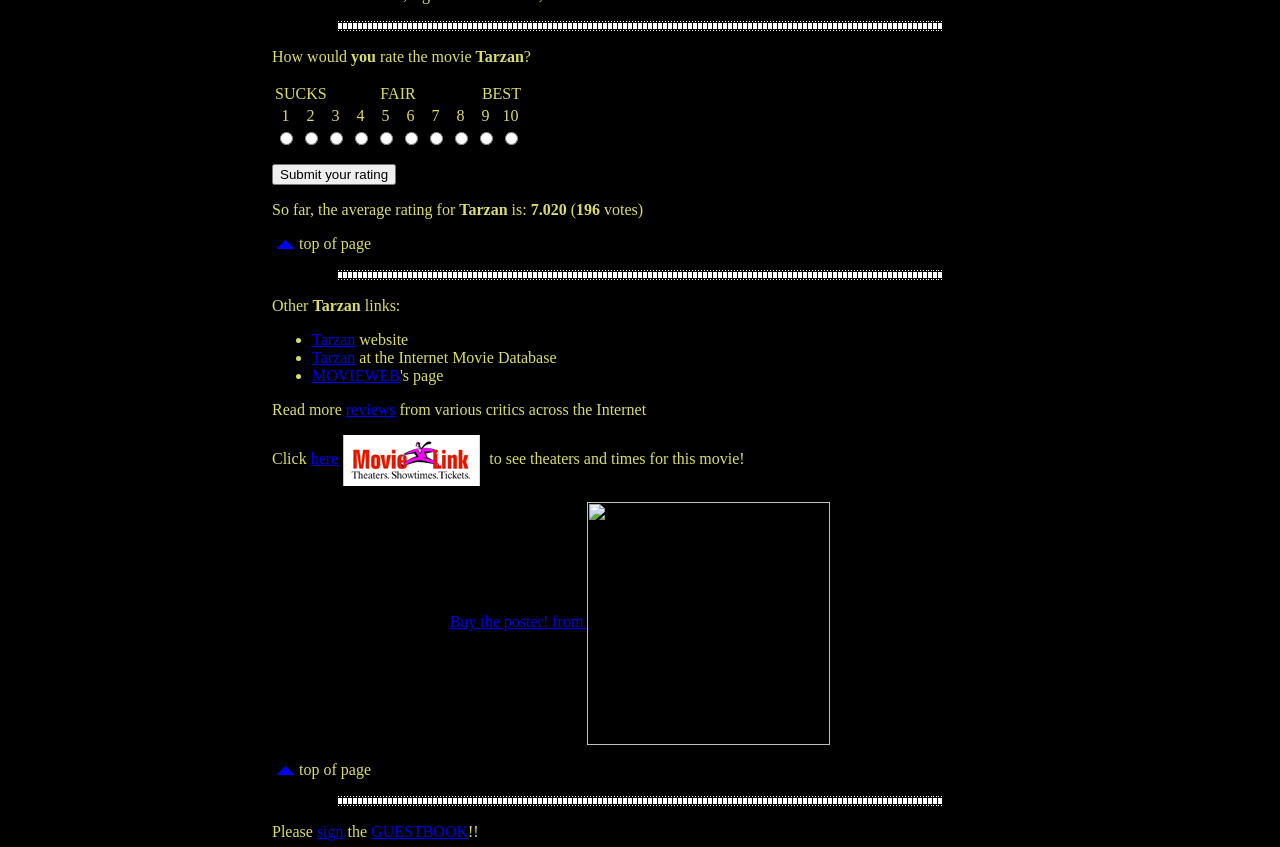What is the current average rating of the movie?
Using the visual information, respond with a single word or phrase.

7.020